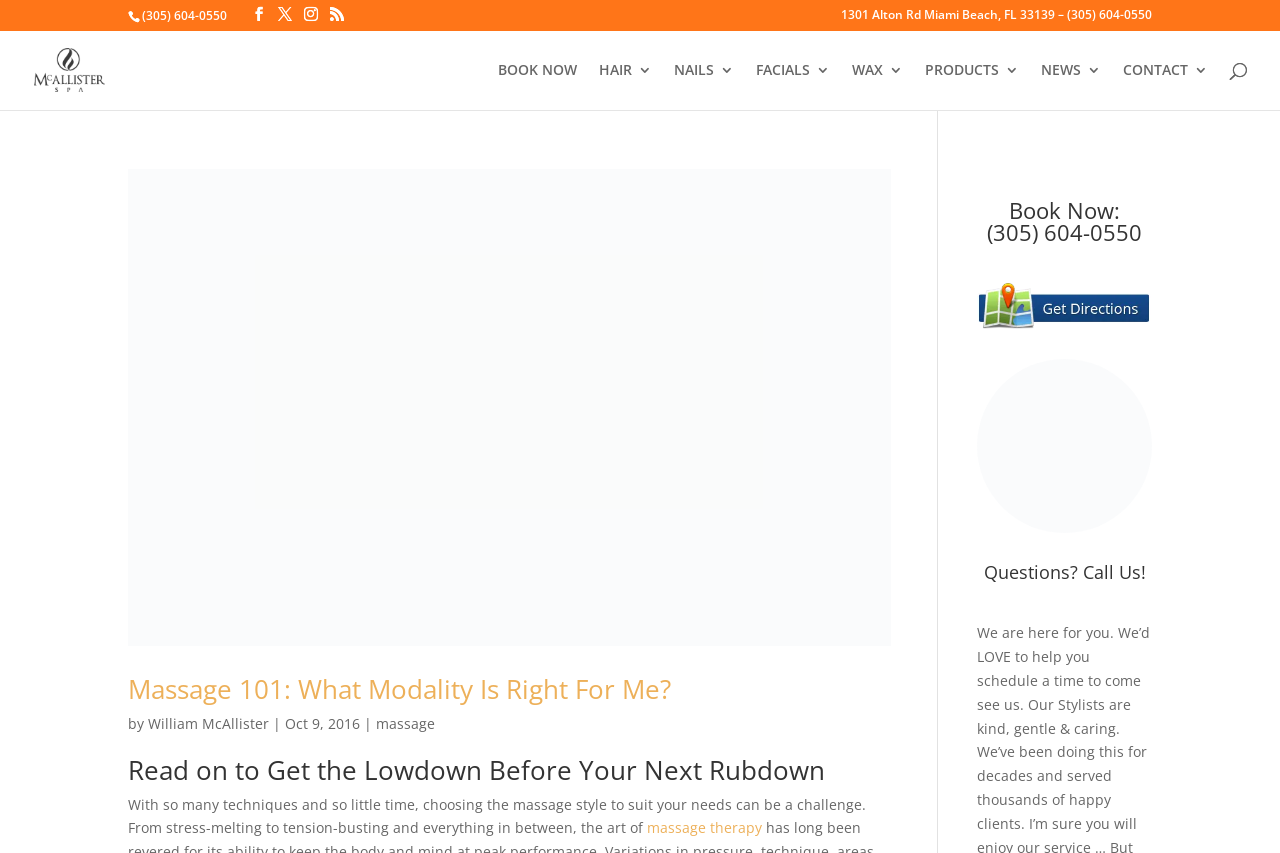Please specify the bounding box coordinates of the clickable section necessary to execute the following command: "Book an appointment".

[0.389, 0.074, 0.451, 0.129]